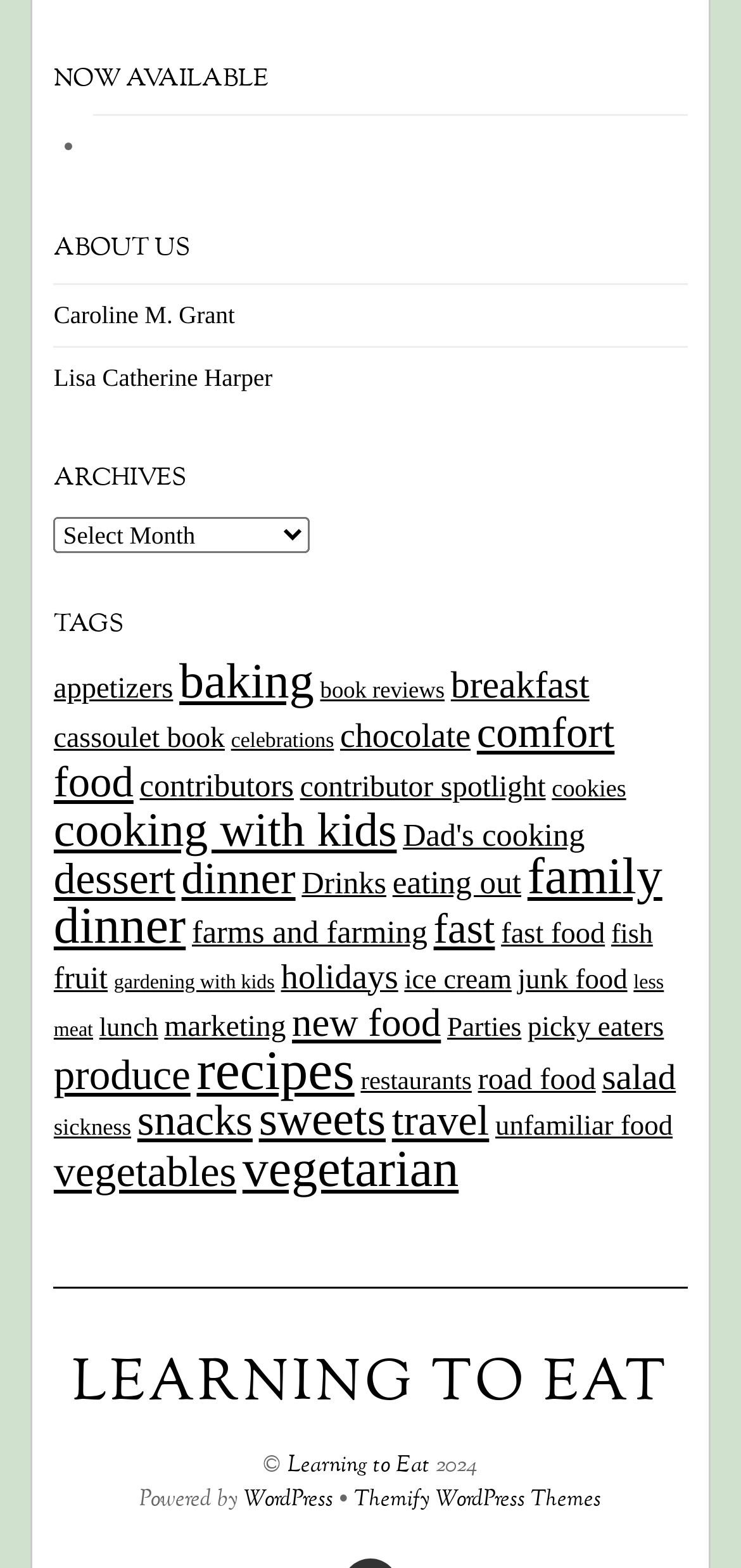Using the information in the image, could you please answer the following question in detail:
What is the name of the website's theme provider?

I looked at the footer of the webpage and found the text 'Powered by WordPress • Themify WordPress Themes', which indicates that the website's theme provider is Themify WordPress Themes.